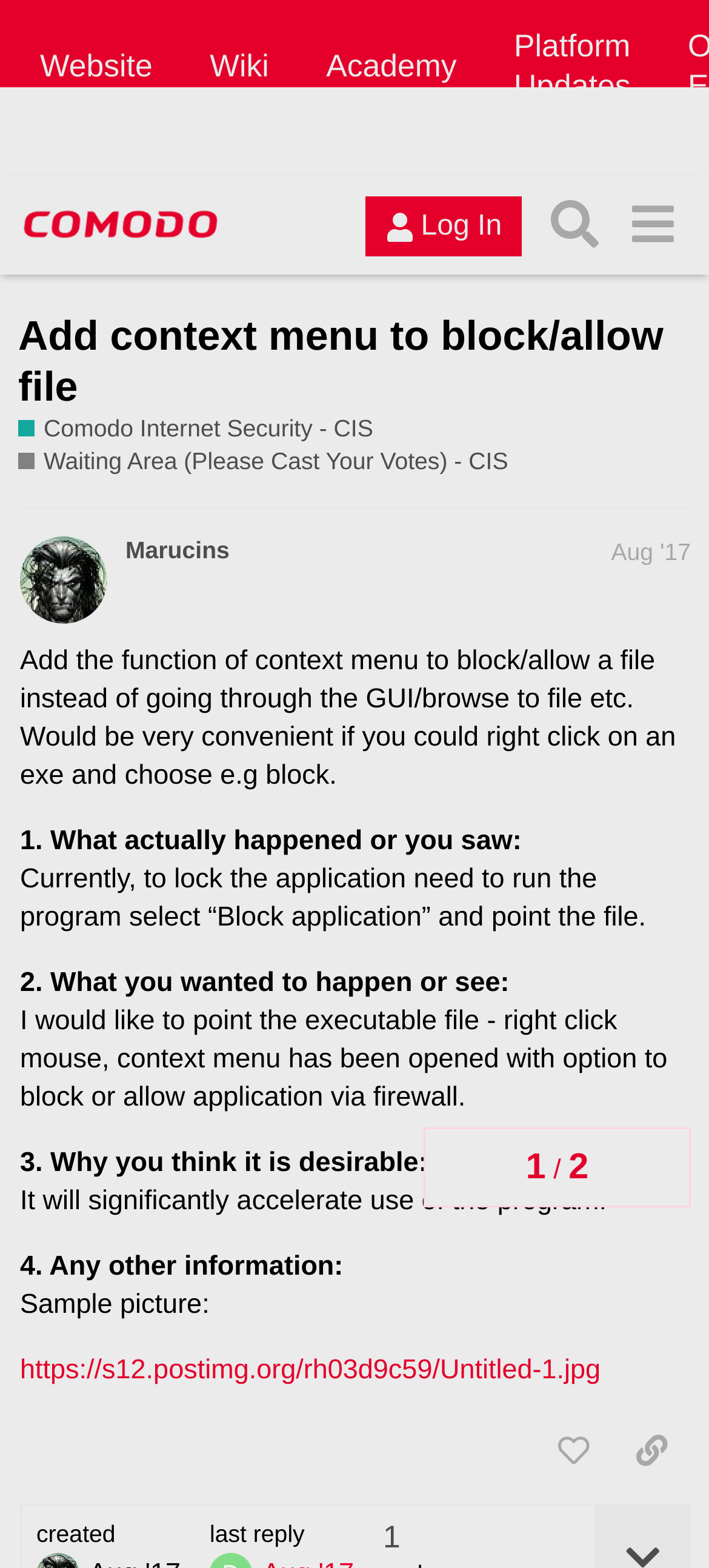Carefully examine the image and provide an in-depth answer to the question: What is the purpose of the 'Log In' button?

The 'Log In' button is likely used to log in to the forum, as it is a common functionality found on forum websites. This can be inferred by the context of the button's placement and the surrounding elements.